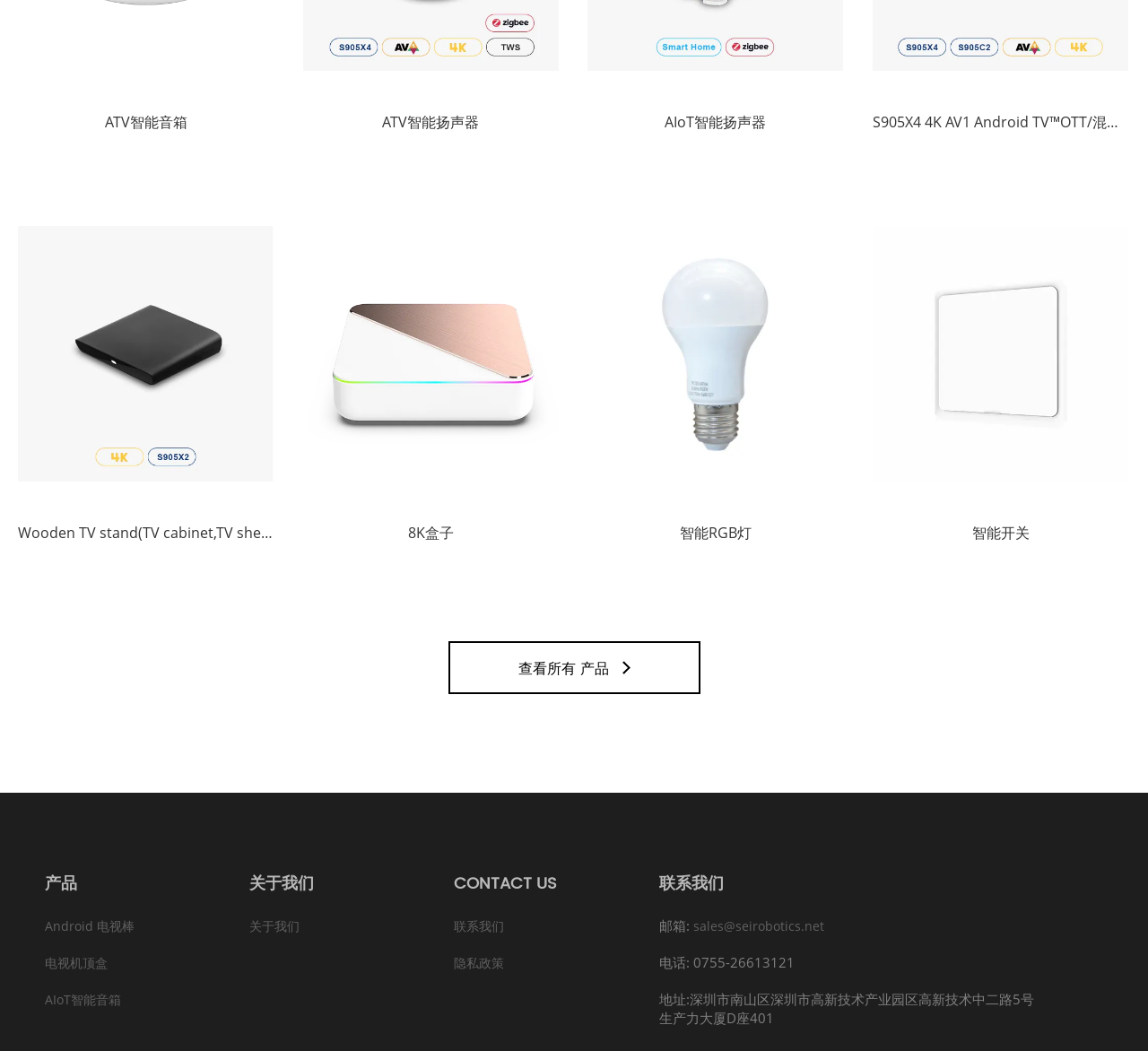Show the bounding box coordinates of the region that should be clicked to follow the instruction: "Click the AZAAN Cybertech Consulting Logo."

None